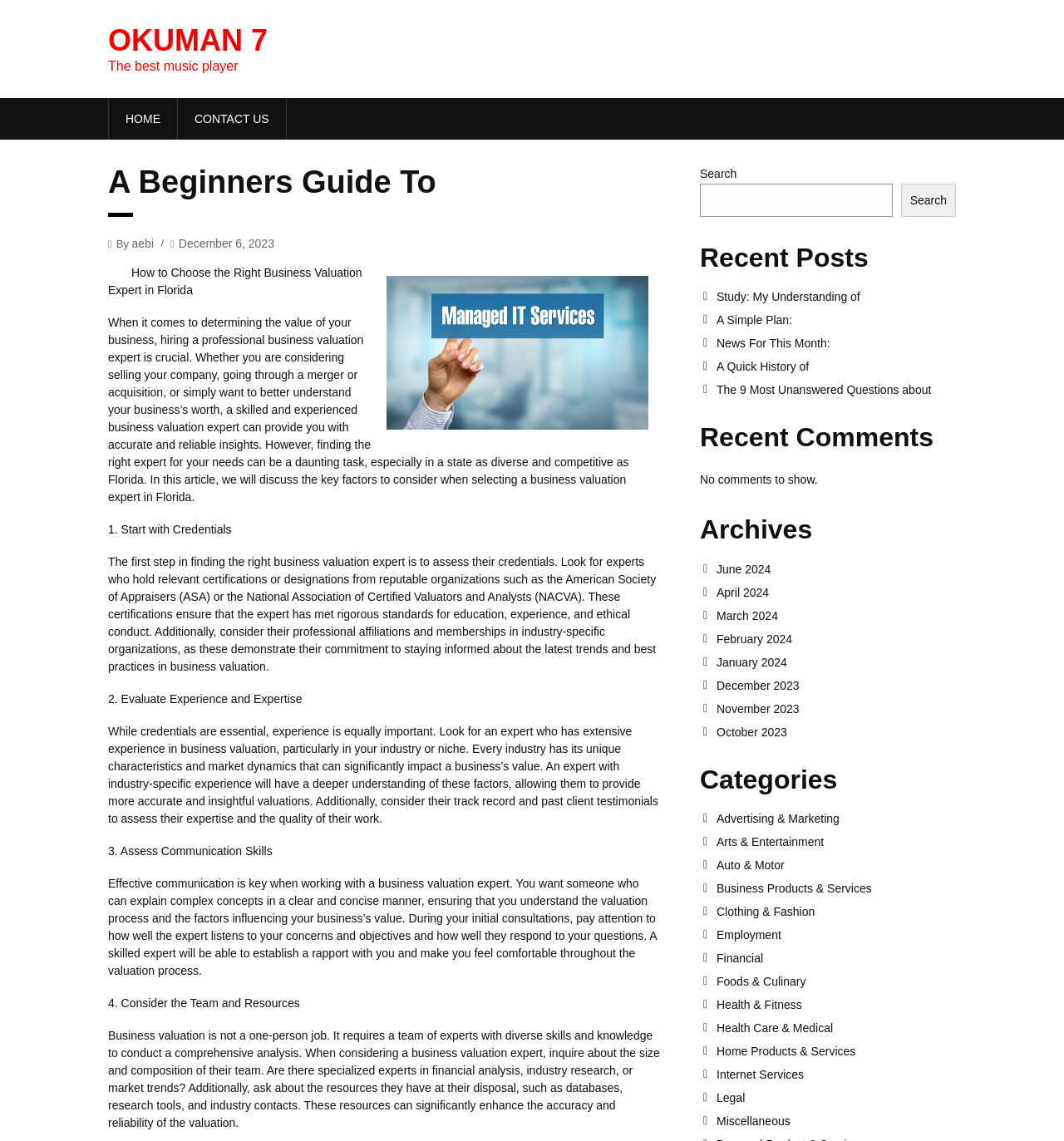Please give the bounding box coordinates of the area that should be clicked to fulfill the following instruction: "Search for something". The coordinates should be in the format of four float numbers from 0 to 1, i.e., [left, top, right, bottom].

[0.658, 0.161, 0.839, 0.19]